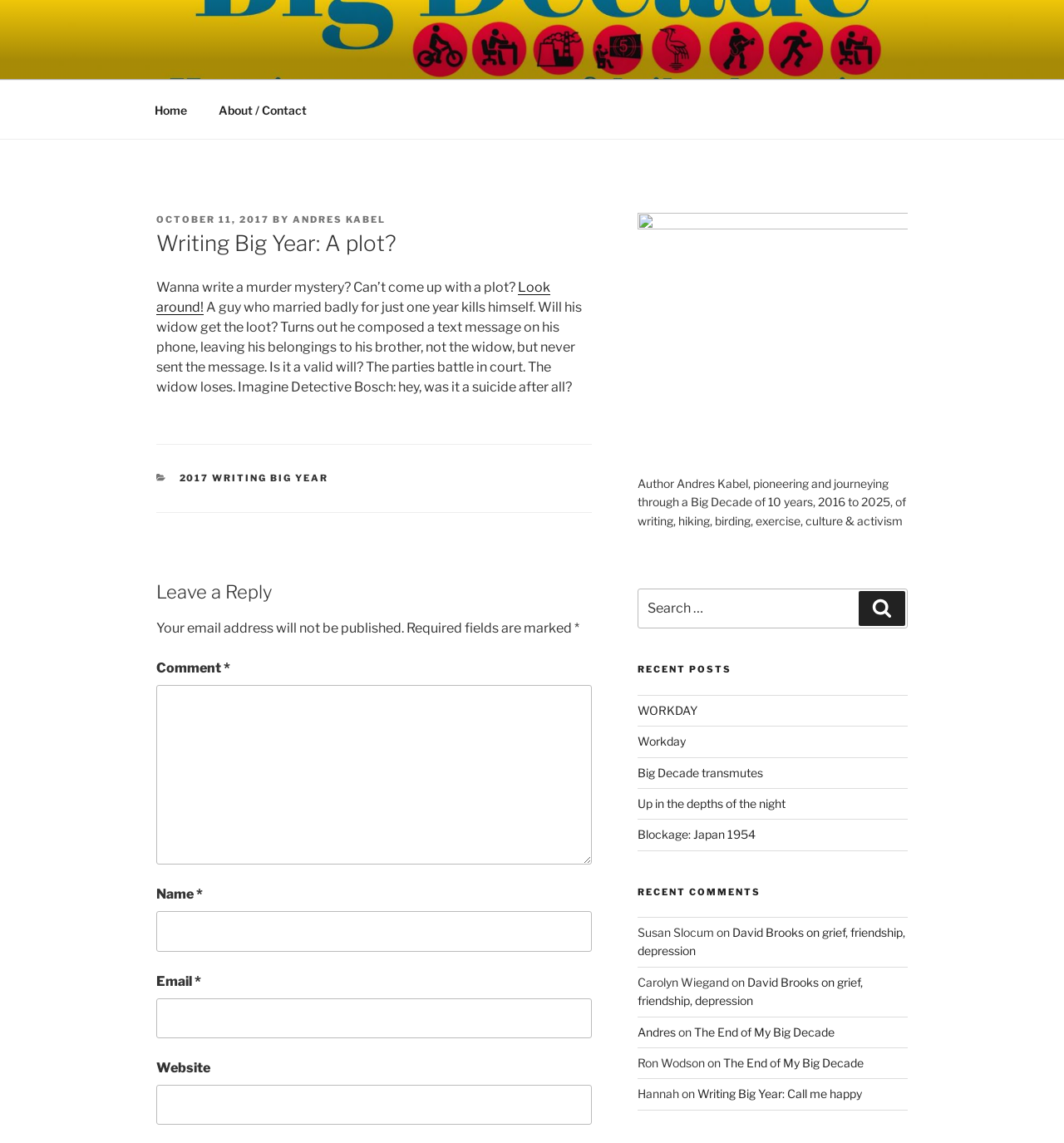Please identify the bounding box coordinates of the clickable element to fulfill the following instruction: "Leave a reply". The coordinates should be four float numbers between 0 and 1, i.e., [left, top, right, bottom].

[0.147, 0.599, 0.556, 0.757]